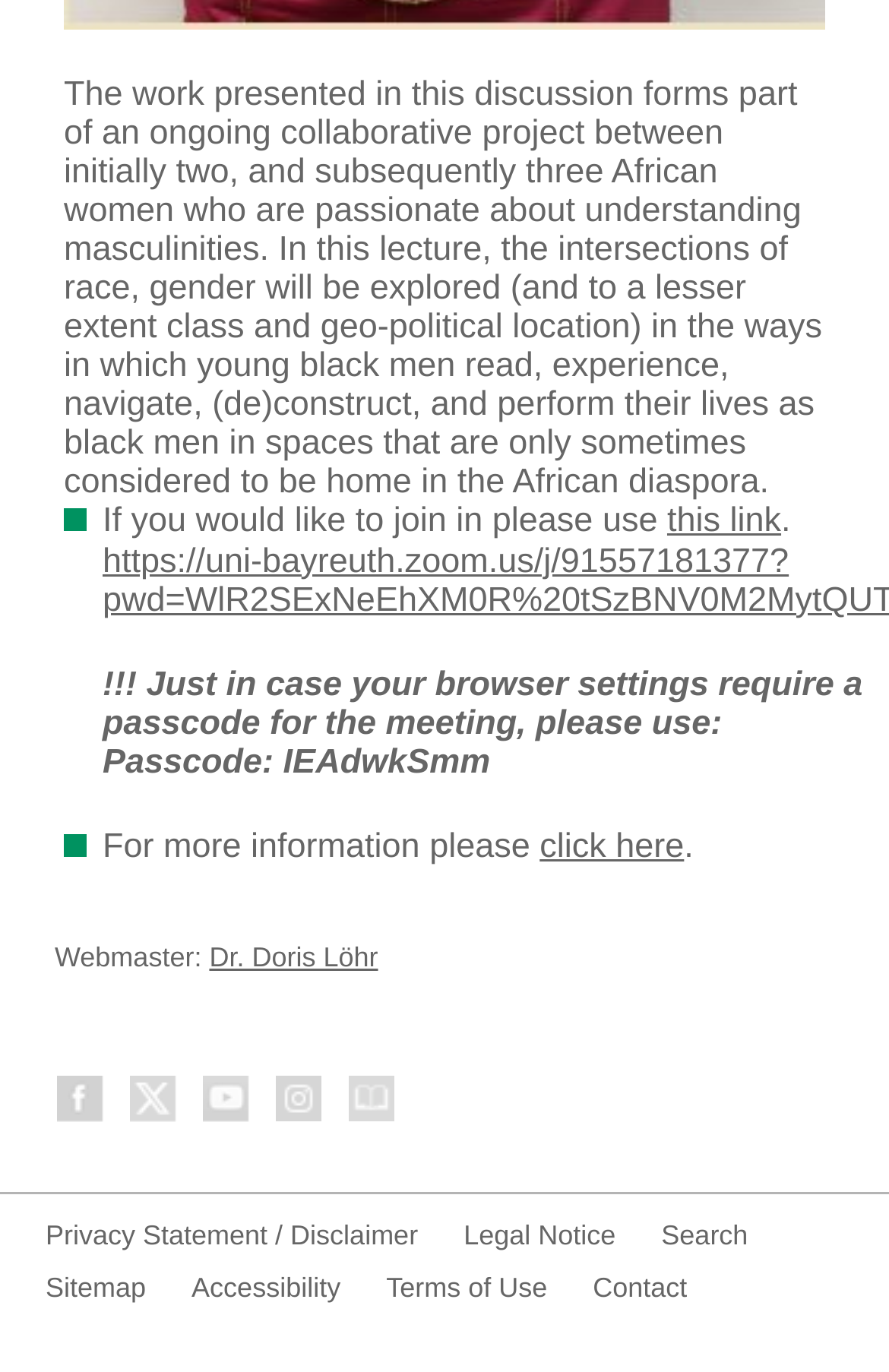Extract the bounding box coordinates of the UI element described: "Instagram". Provide the coordinates in the format [left, top, right, bottom] with values ranging from 0 to 1.

[0.31, 0.784, 0.367, 0.829]